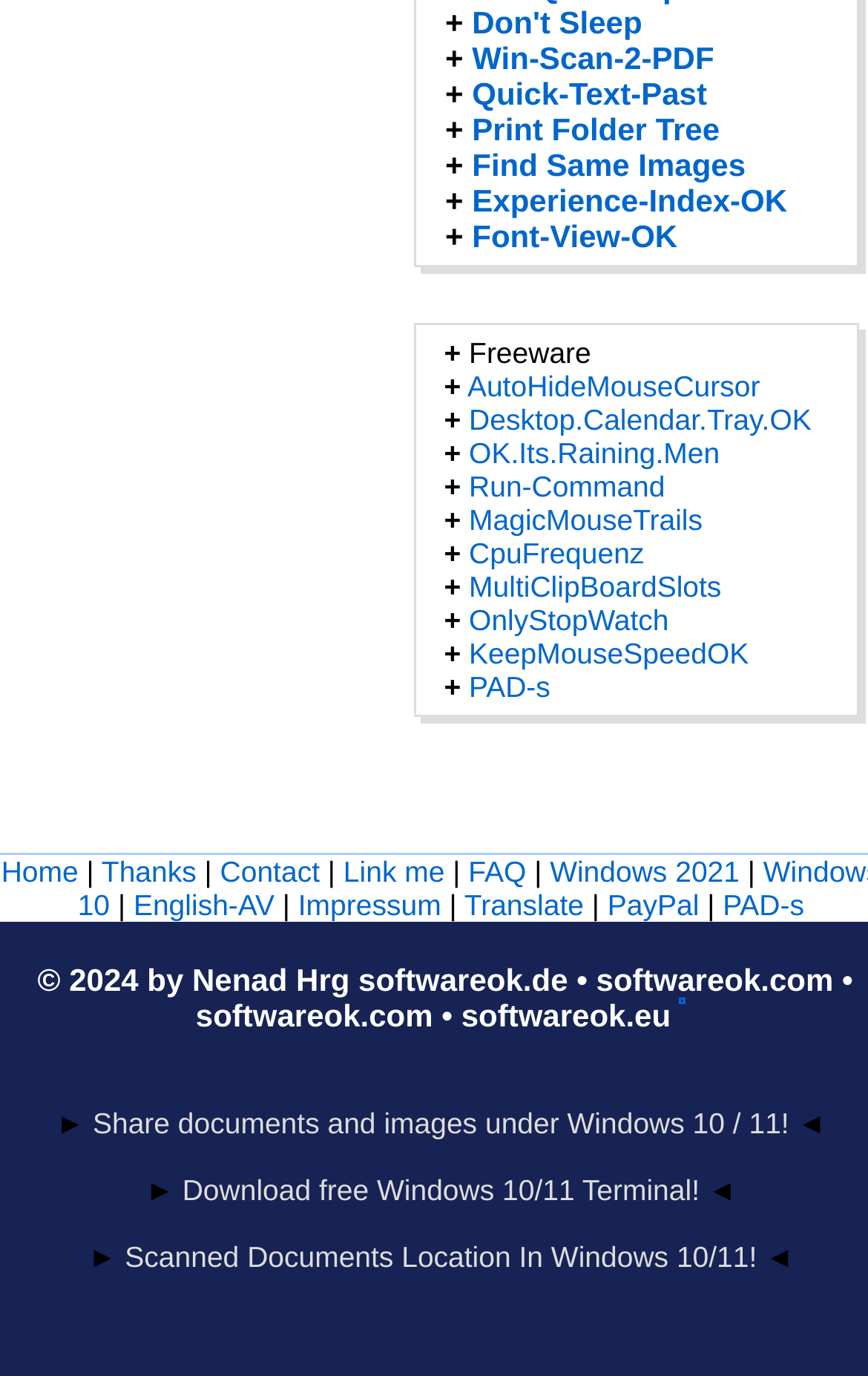Bounding box coordinates must be specified in the format (top-left x, top-left y, bottom-right x, bottom-right y). All values should be floating point numbers between 0 and 1. What are the bounding box coordinates of the UI element described as: Find Same Images

[0.544, 0.107, 0.859, 0.132]